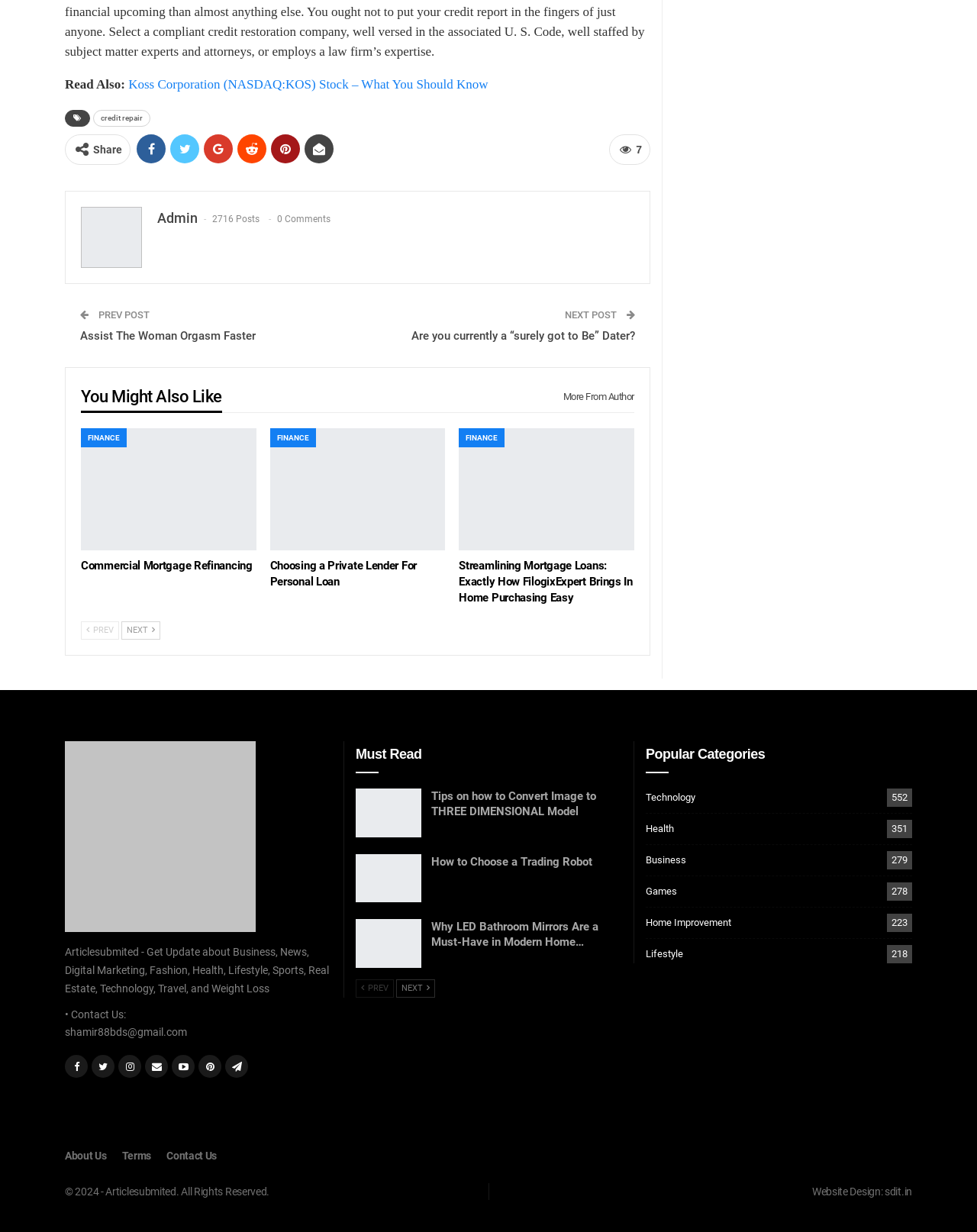Answer this question using a single word or a brief phrase:
What is the name of the website?

Articlesubmited